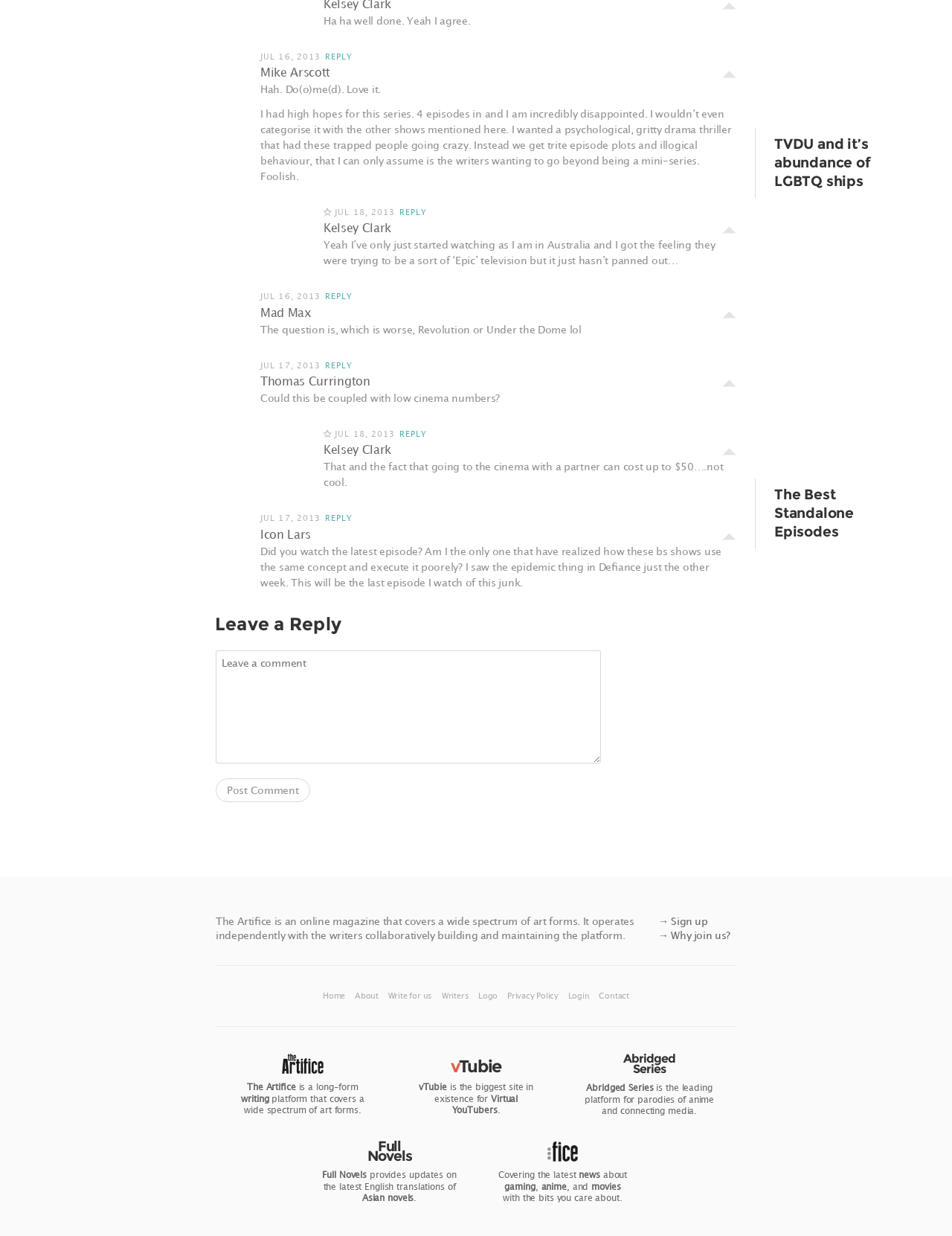Use a single word or phrase to answer this question: 
What is the name of the online magazine mentioned on this webpage?

The Artifice